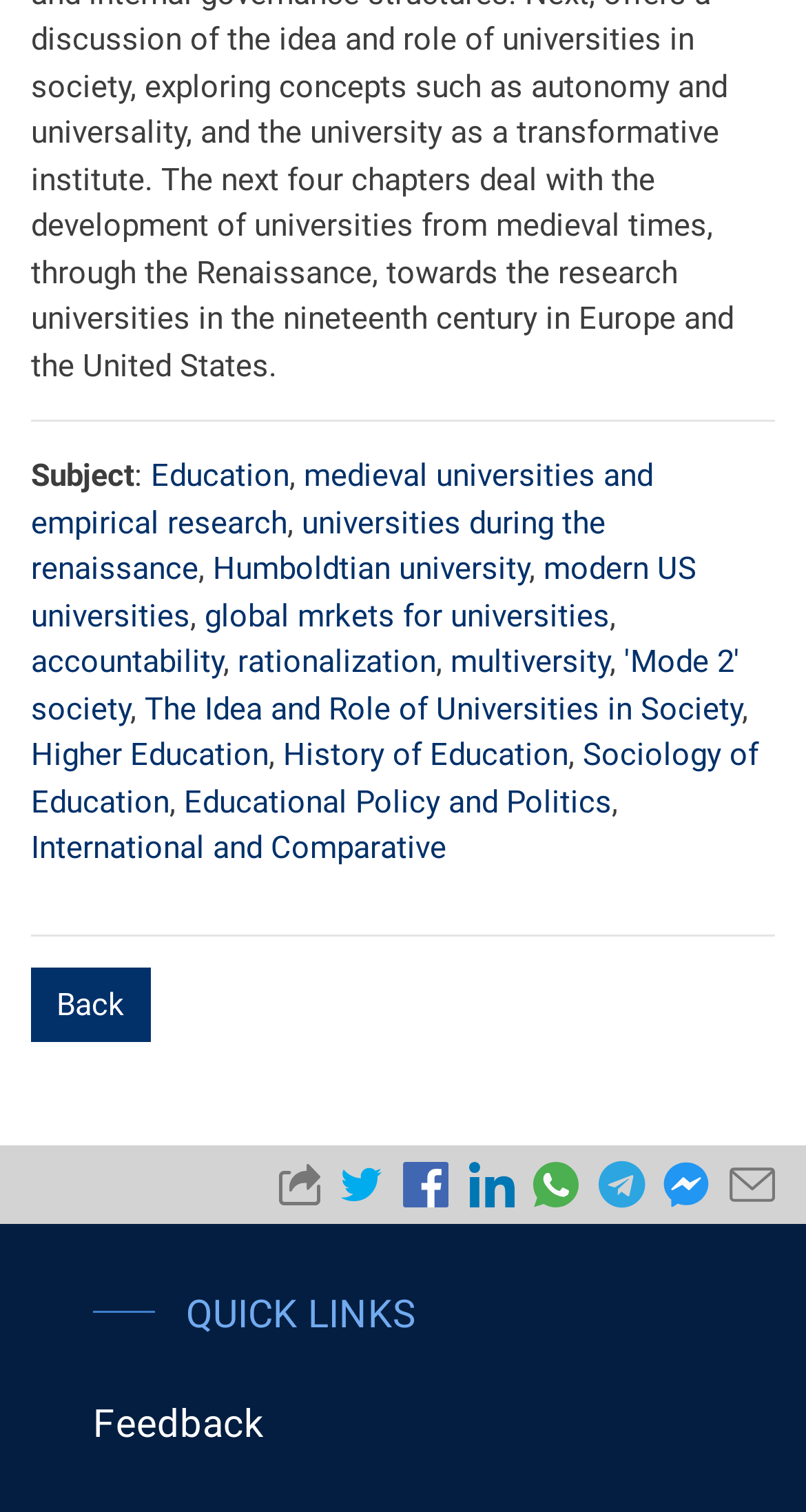Please answer the following query using a single word or phrase: 
What is the last link in the webpage?

Feedback